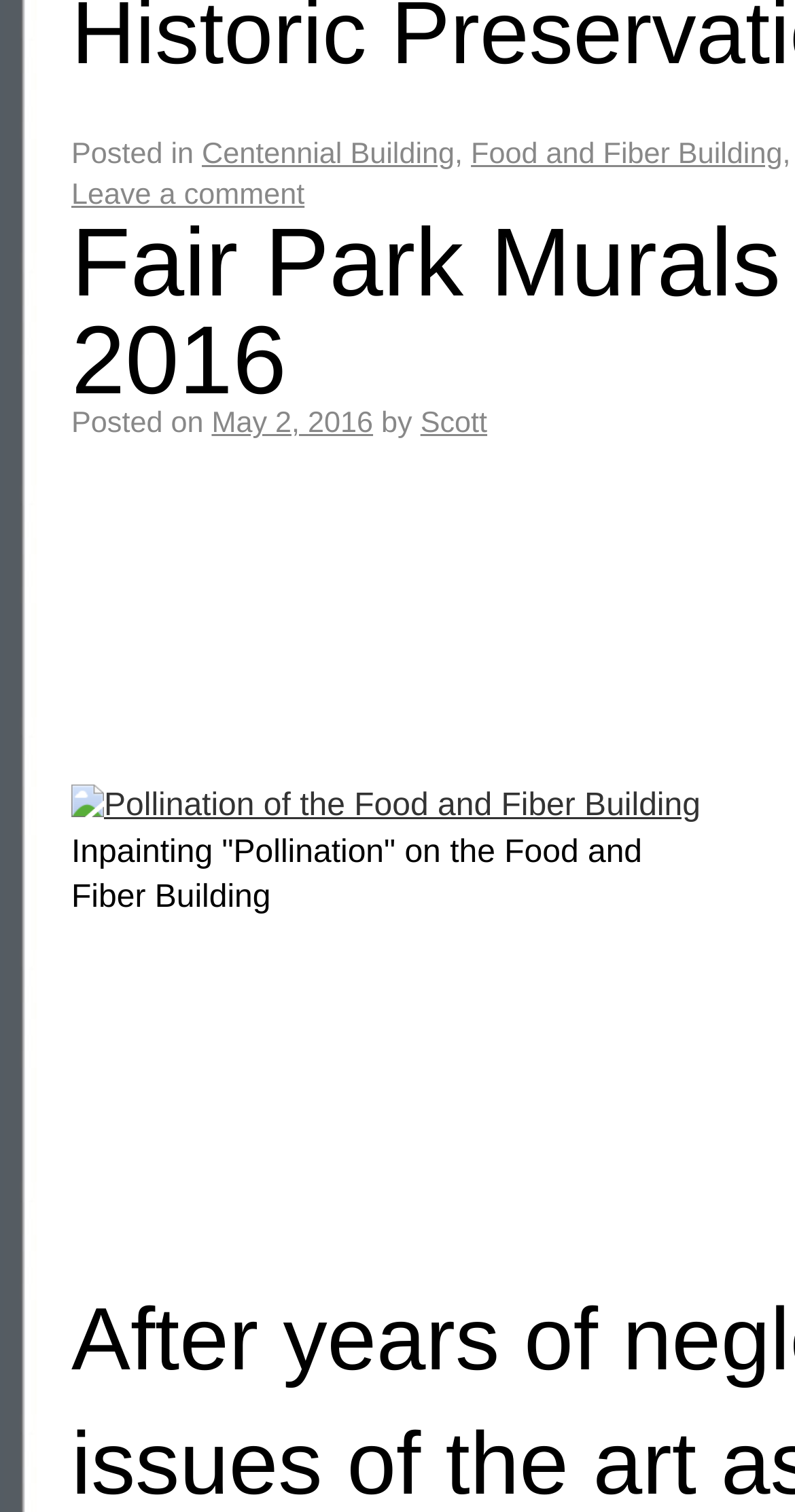Given the following UI element description: "Food and Fiber Building", find the bounding box coordinates in the webpage screenshot.

[0.592, 0.102, 0.984, 0.124]